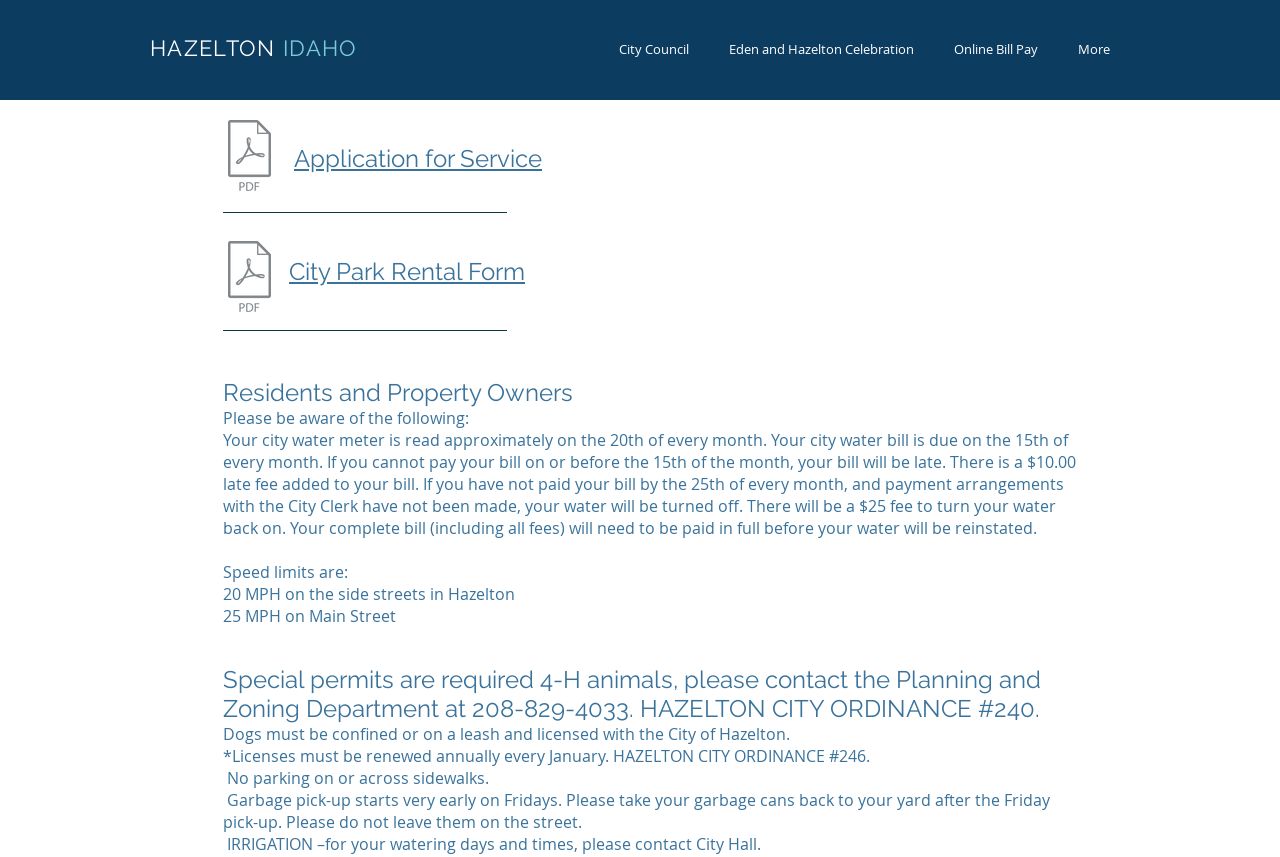Please find the bounding box coordinates of the element's region to be clicked to carry out this instruction: "Read more about Hazelton Idaho City".

[0.117, 0.041, 0.279, 0.071]